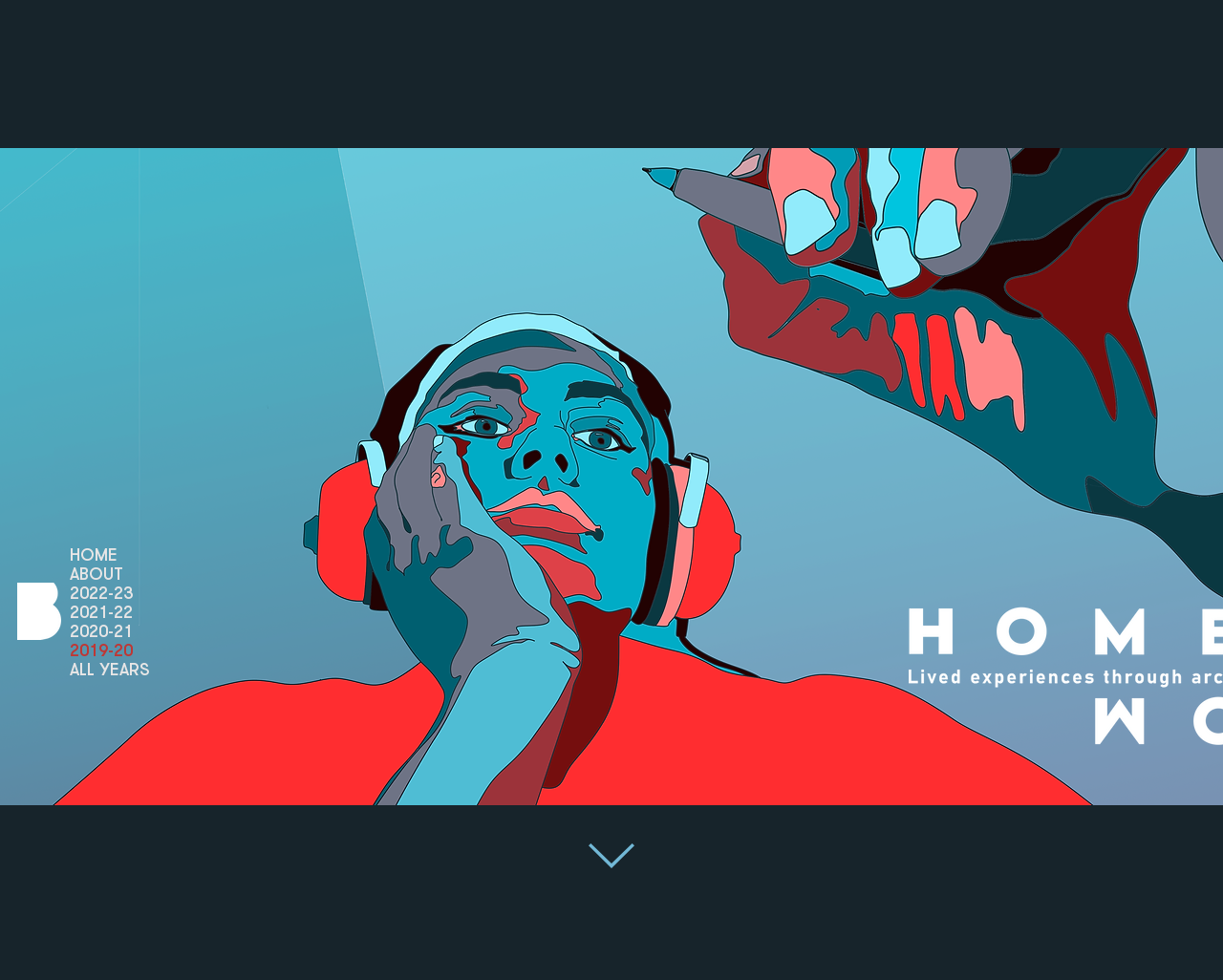Provide an in-depth description of the elements and layout of the webpage.

The webpage is about the 2019-20 homework for the Architectural History MA program. At the top left corner, there is a navigation menu labeled "Site" that contains several links, including "HOME", "ABOUT", and links to different academic years (2022-23, 2021-22, 2020-21, 2019-20, and ALL YEARS). Each of these links has a popup menu.

To the left of the navigation menu, there is a small image of a logo (B_LOGO_outside_WHT_just B.png). Below the navigation menu, there is a large image (homework_UCL webpage_no text 16-9 4k.png) that spans the entire width of the page.

At the bottom of the page, there is a region labeled "introduction" that likely contains a brief overview or welcome message. Above this region, there is a small link with no text, positioned near the center of the page.